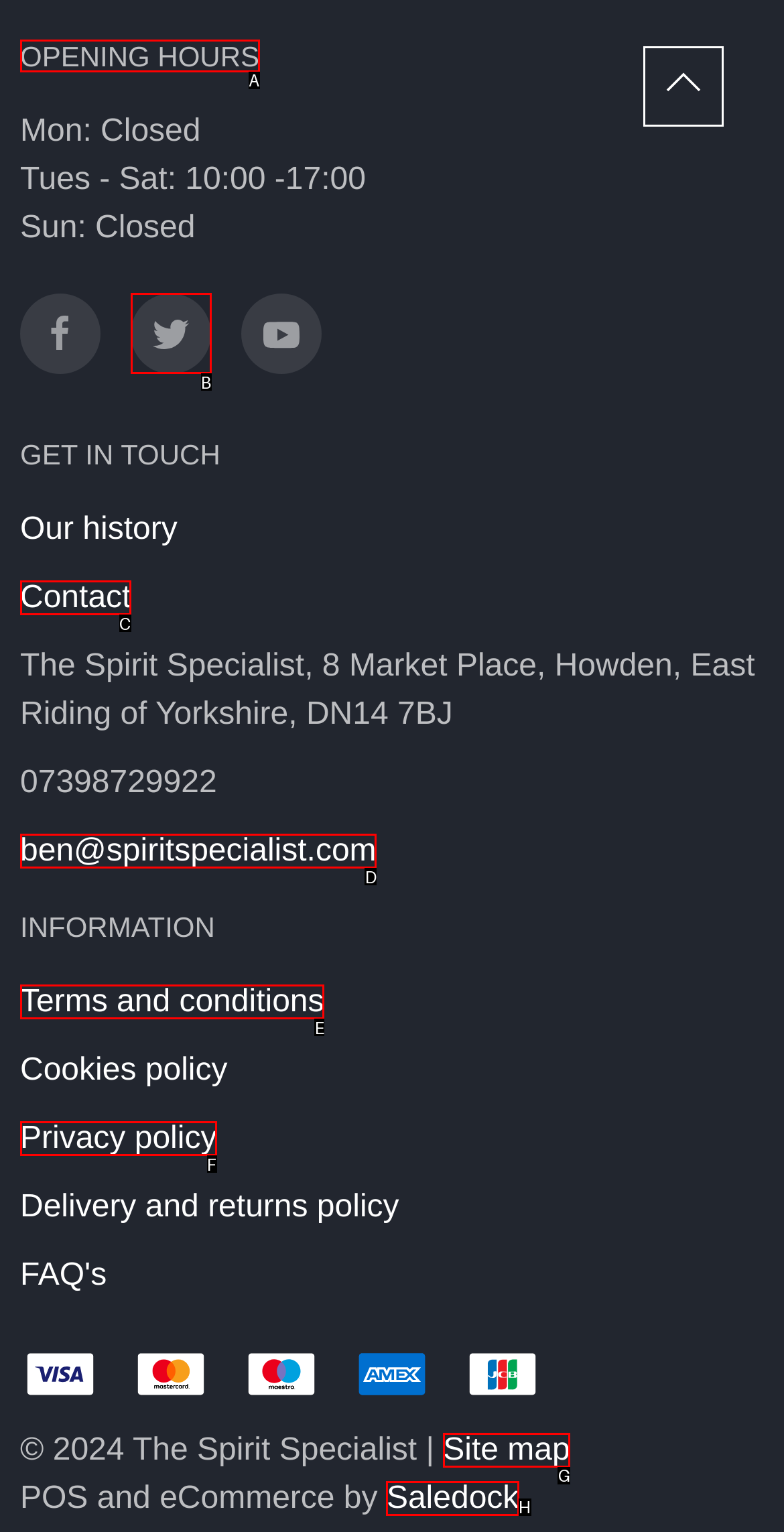Determine the HTML element to click for the instruction: View opening hours.
Answer with the letter corresponding to the correct choice from the provided options.

A